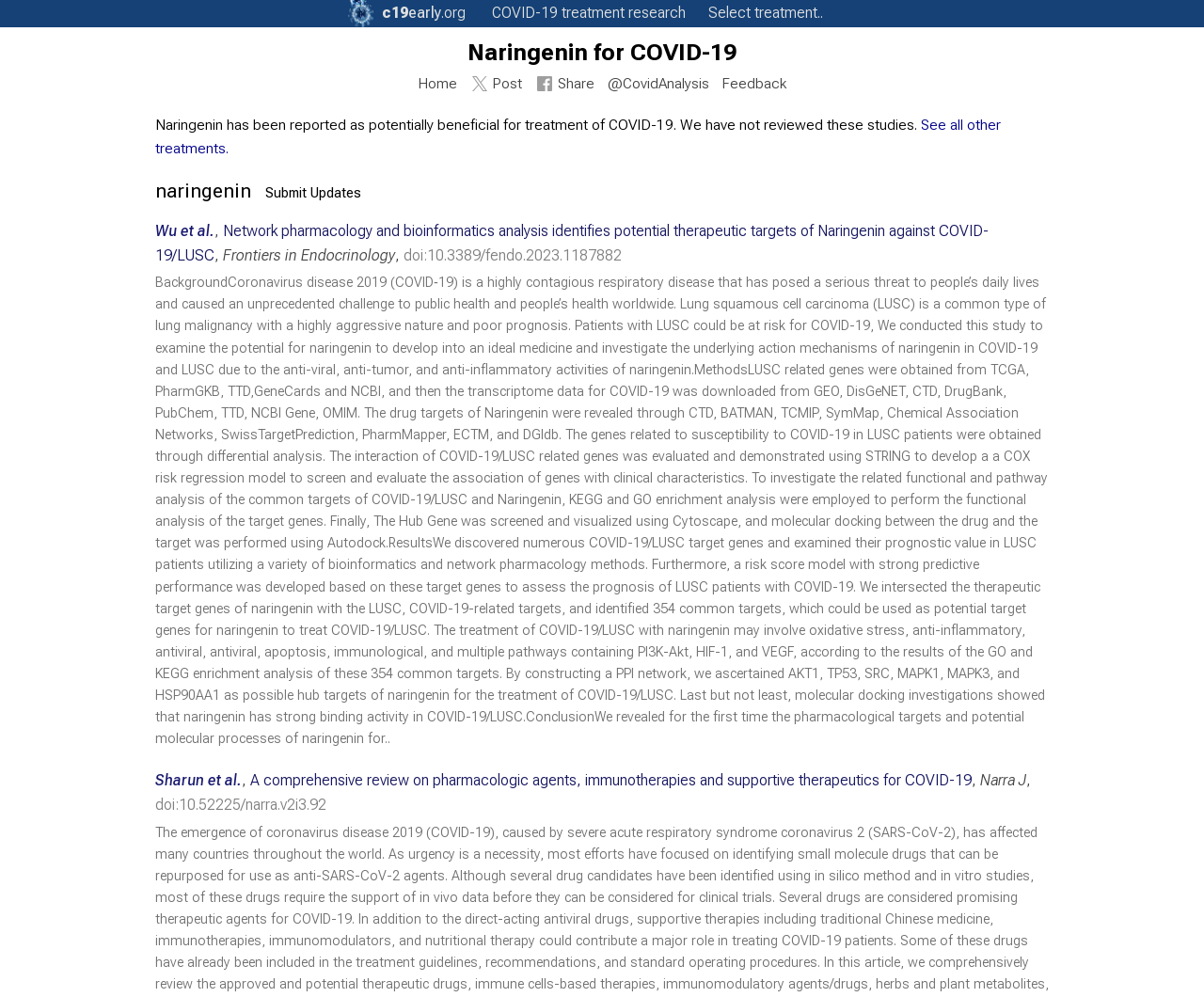Using the information in the image, give a detailed answer to the following question: What is the name of the author mentioned in the study?

The webpage mentions a study by Wu et al. that investigated the potential therapeutic targets of Naringenin against COVID-19 and LUSC. The study is cited as 'Wu et al., Network pharmacology and bioinformatics analysis identifies potential therapeutic targets of Naringenin against COVID-19/LUSC, Frontiers in Endocrinology, doi:10.3389/fendo.2023.1187882'.